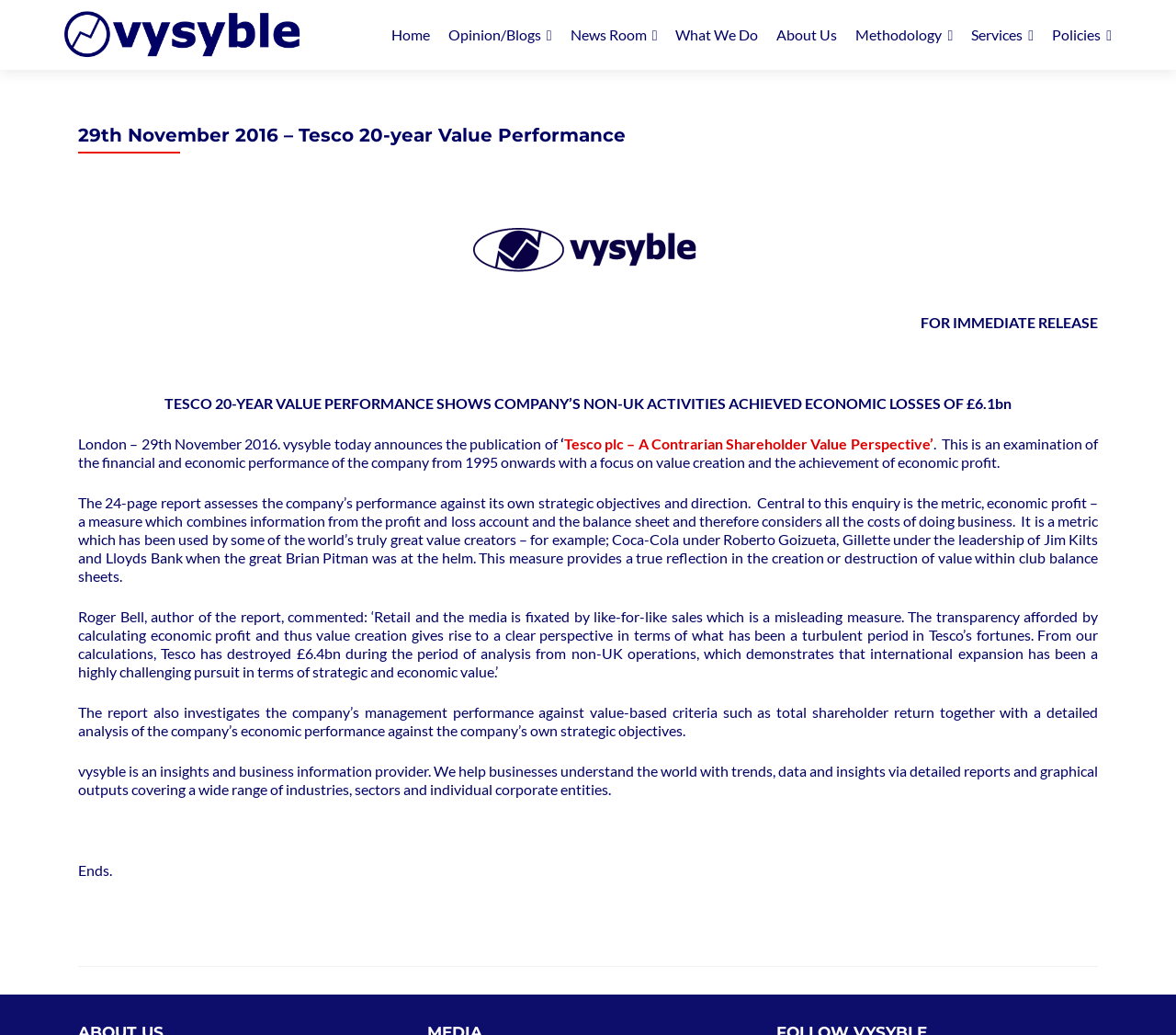What is the name of the company being analyzed?
Answer the question with a single word or phrase derived from the image.

Tesco